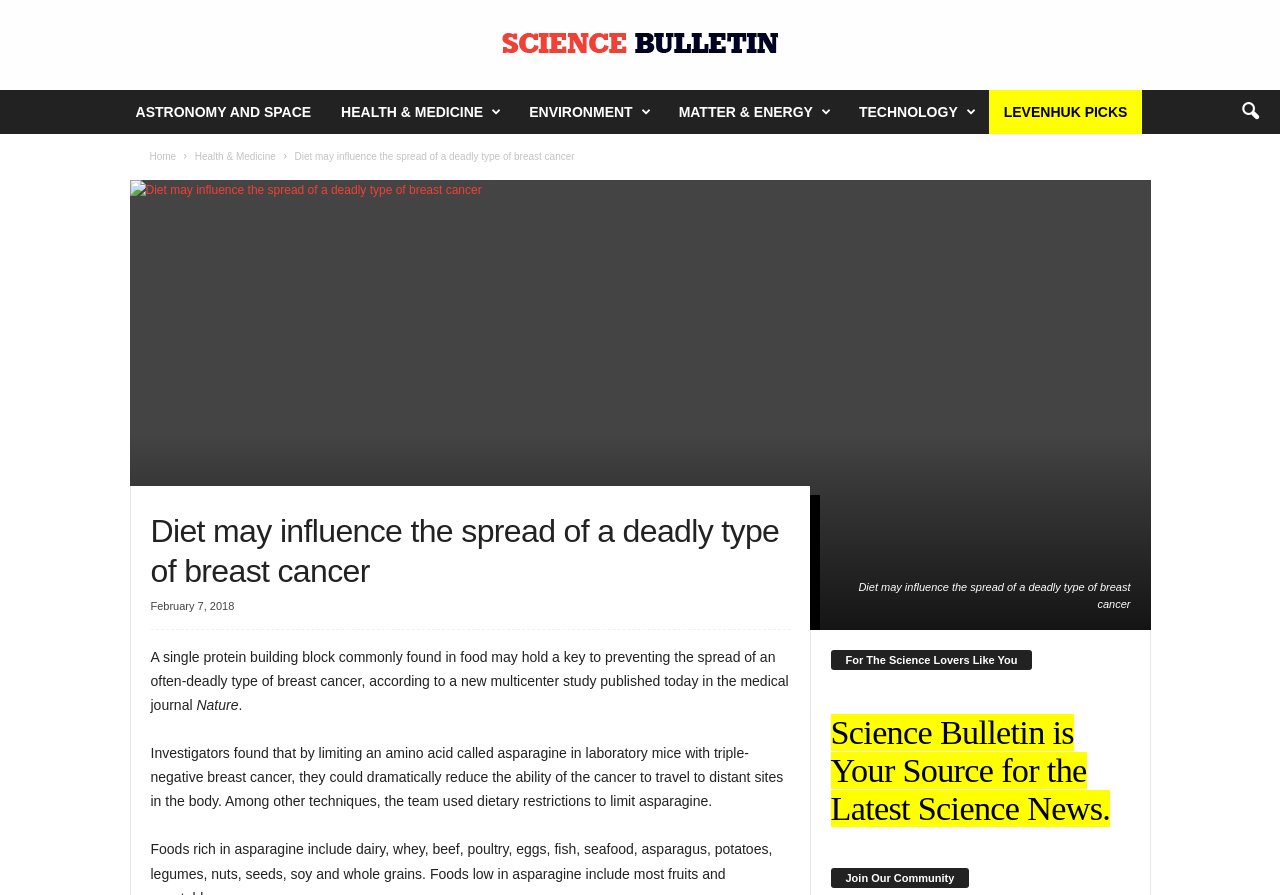Using the element description: "alt="fpc risk part of sweco"", determine the bounding box coordinates for the specified UI element. The coordinates should be four float numbers between 0 and 1, [left, top, right, bottom].

None